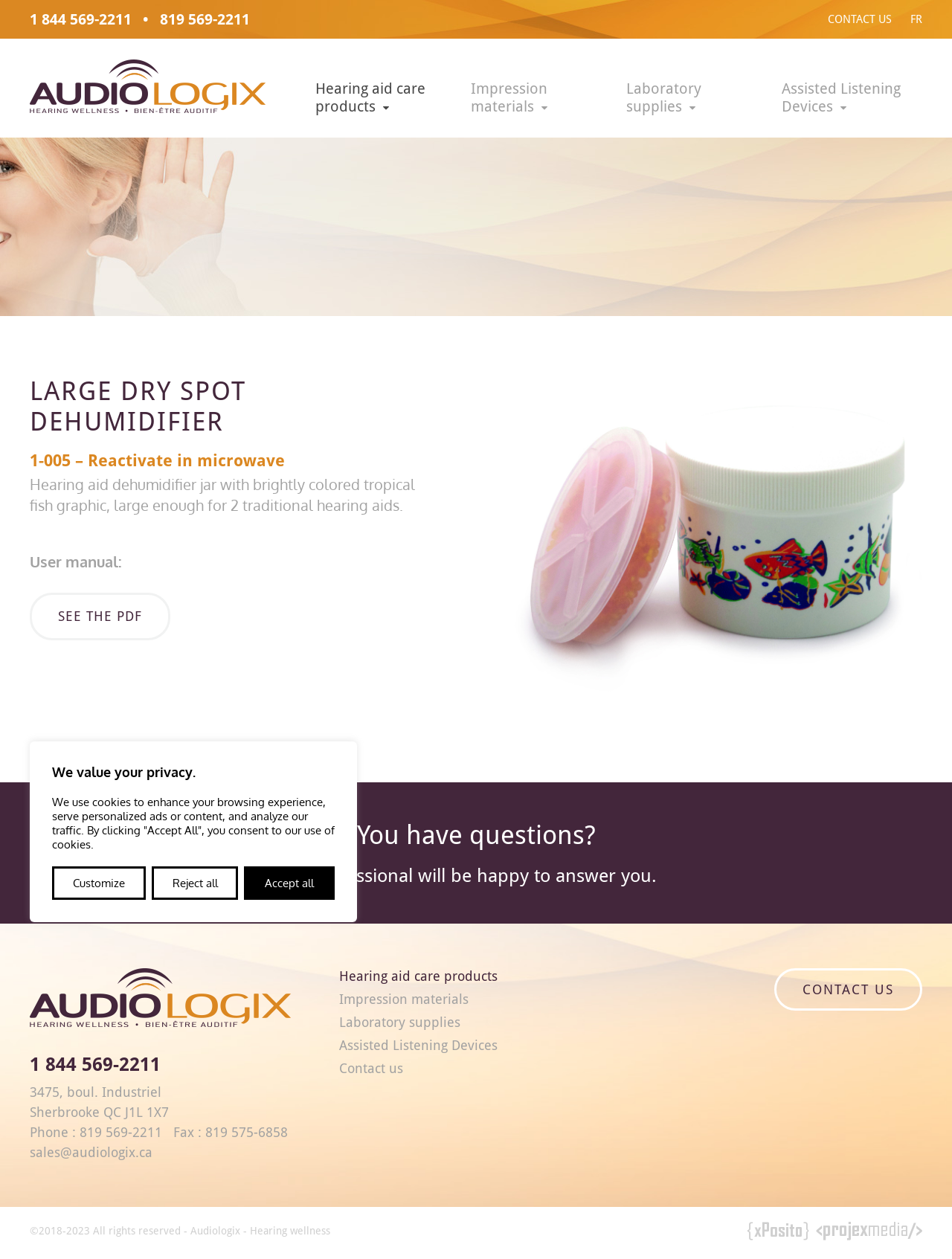Can you find the bounding box coordinates for the element that needs to be clicked to execute this instruction: "Call the customer service"? The coordinates should be given as four float numbers between 0 and 1, i.e., [left, top, right, bottom].

[0.031, 0.008, 0.138, 0.022]